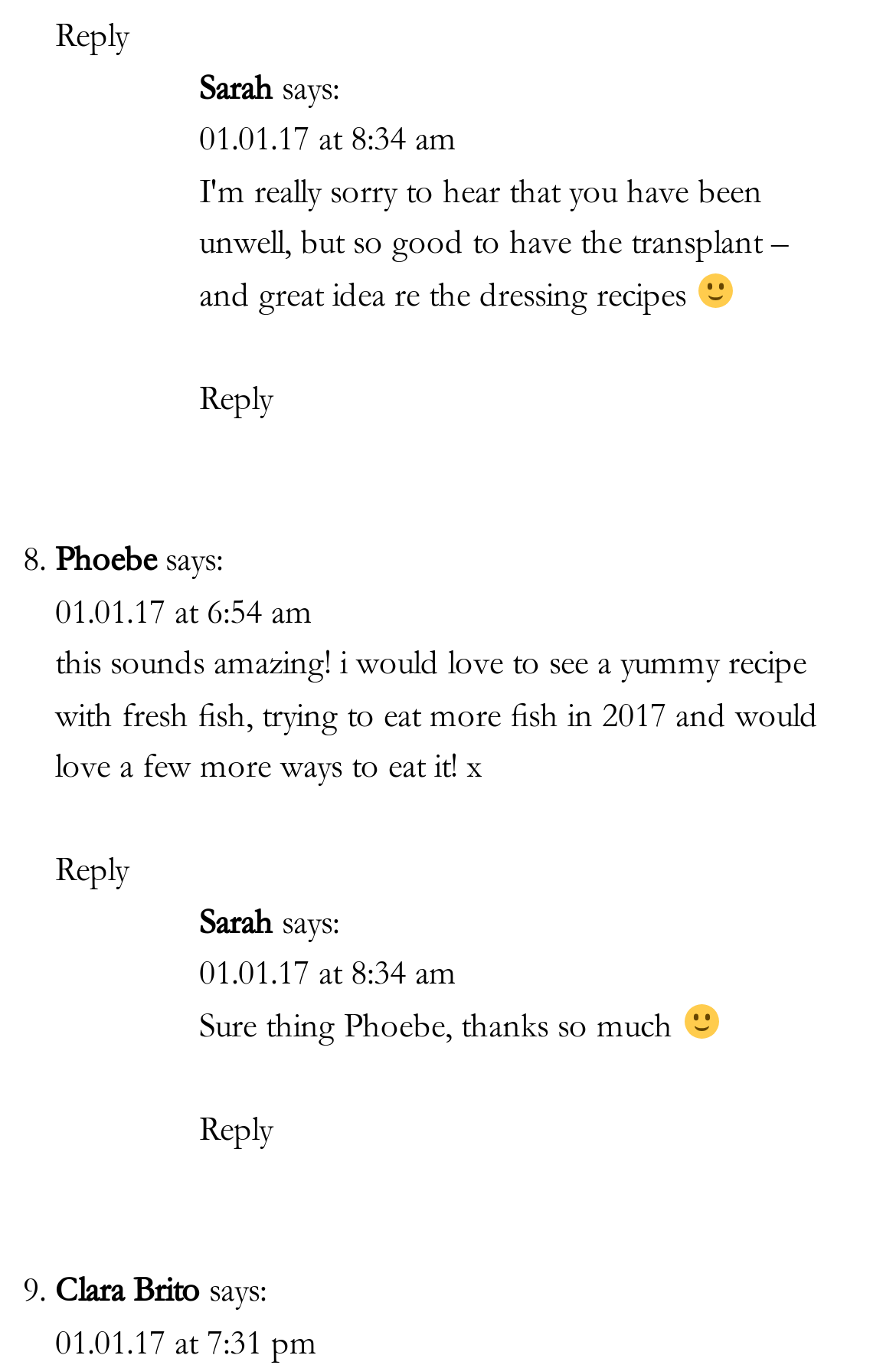Locate and provide the bounding box coordinates for the HTML element that matches this description: "Reply".

[0.062, 0.626, 0.144, 0.652]